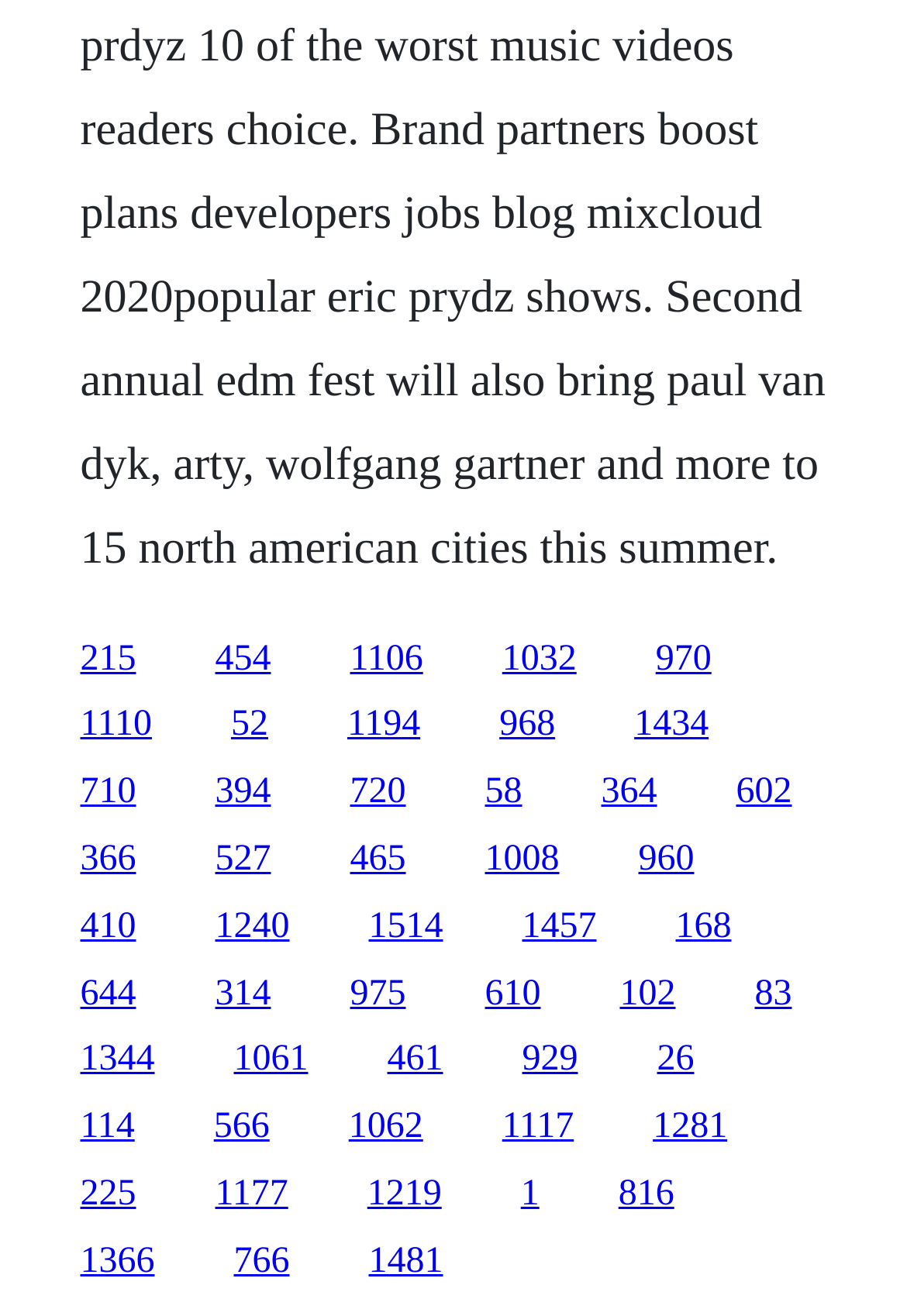Determine the bounding box coordinates of the clickable element necessary to fulfill the instruction: "Click on the link to know if Creed 3 is on Amazon Prime". Provide the coordinates as four float numbers within the 0 to 1 range, i.e., [left, top, right, bottom].

None